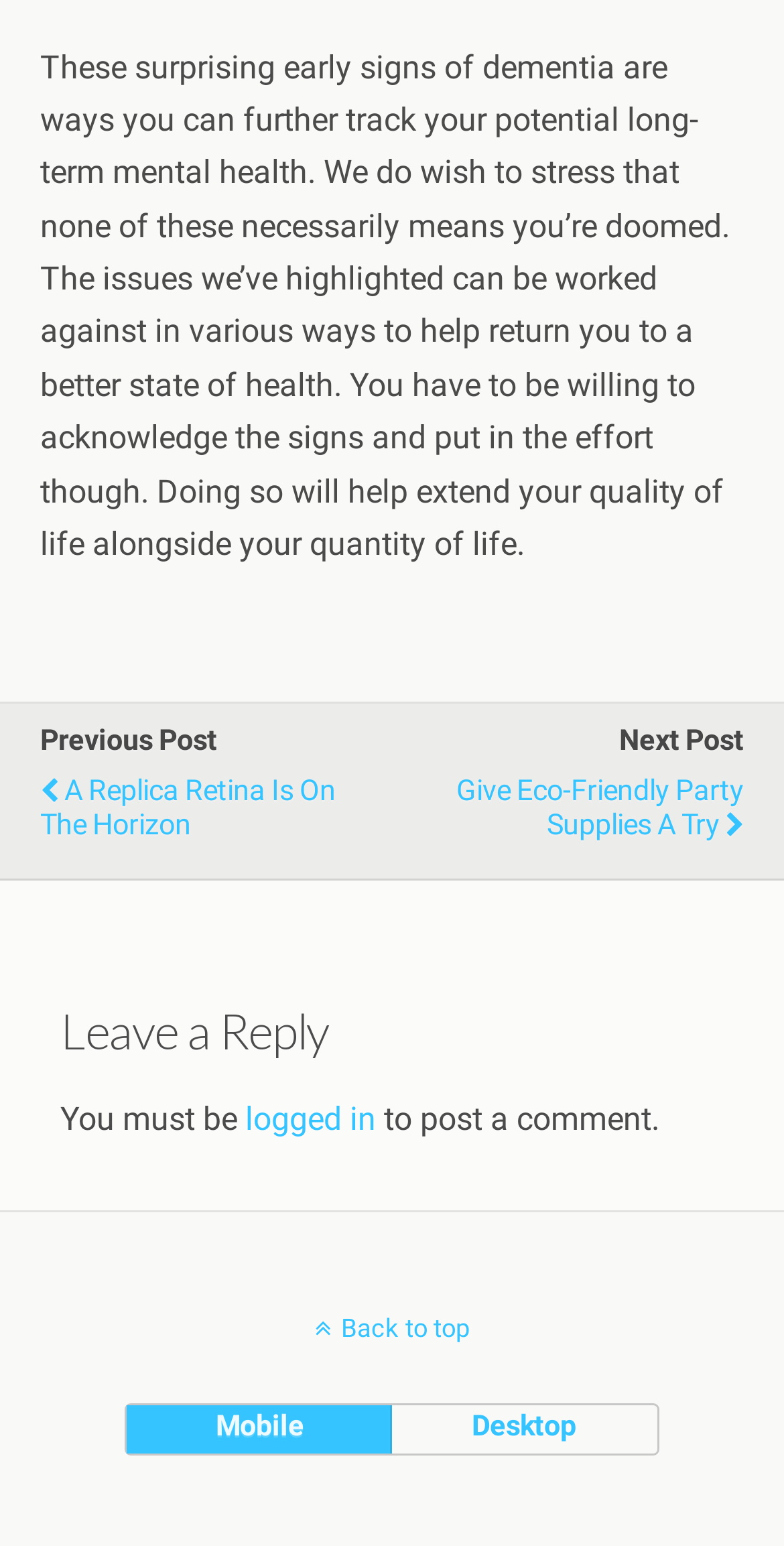Give a short answer using one word or phrase for the question:
How many links are there in the 'Previous Post' and 'Next Post' section?

2